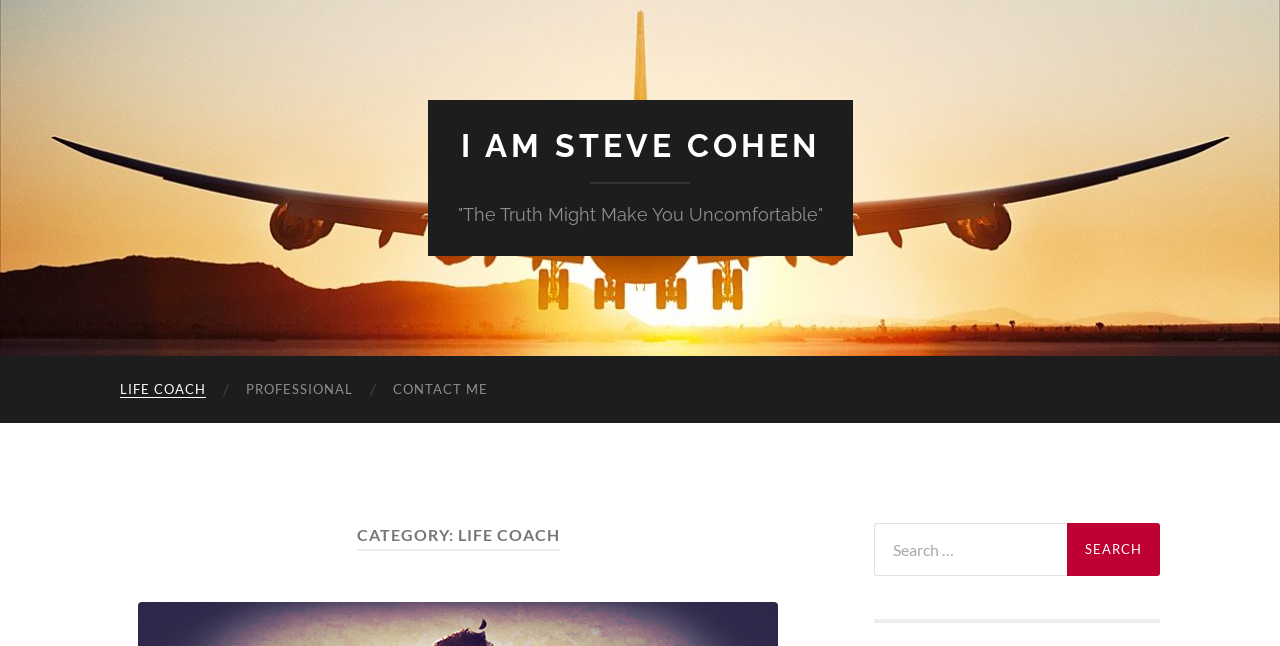Provide a one-word or short-phrase response to the question:
What is the purpose of the 'CATEGORY' header?

To categorize content